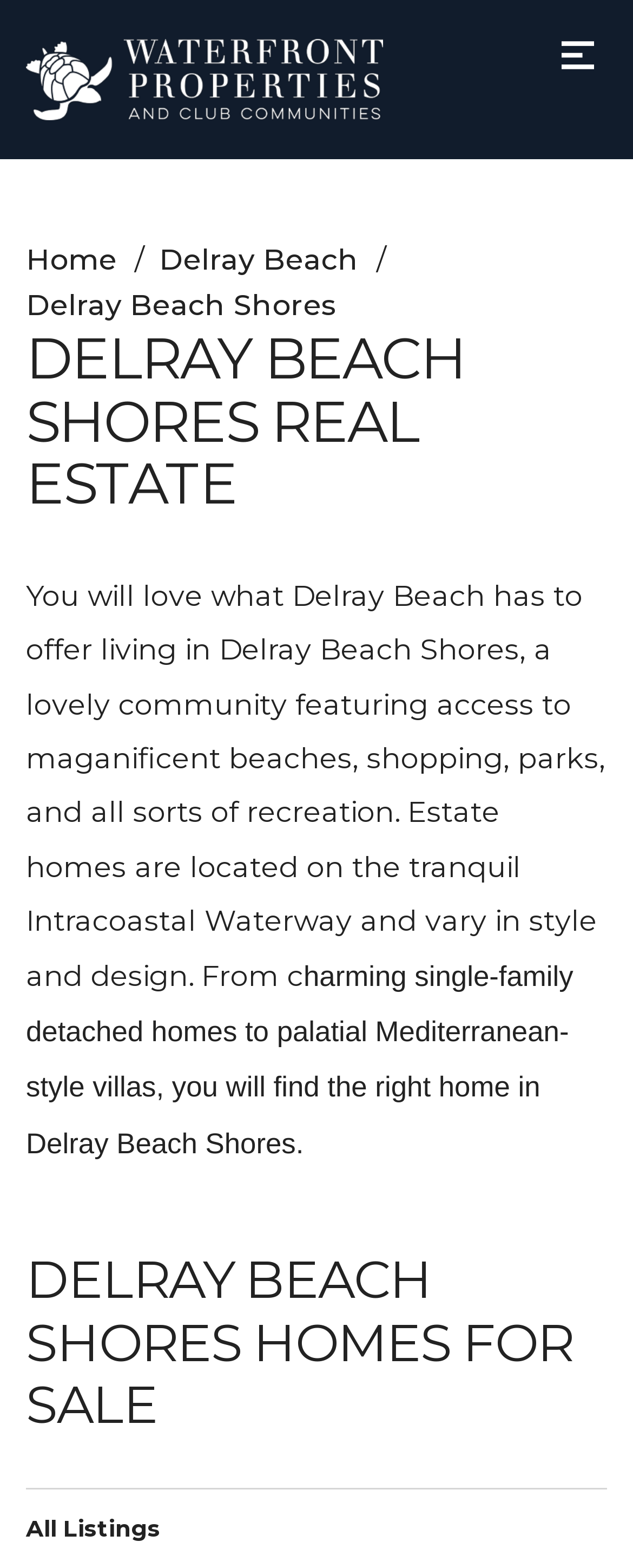Identify the bounding box for the element characterized by the following description: "Delray Beach Shores".

[0.041, 0.184, 0.531, 0.205]